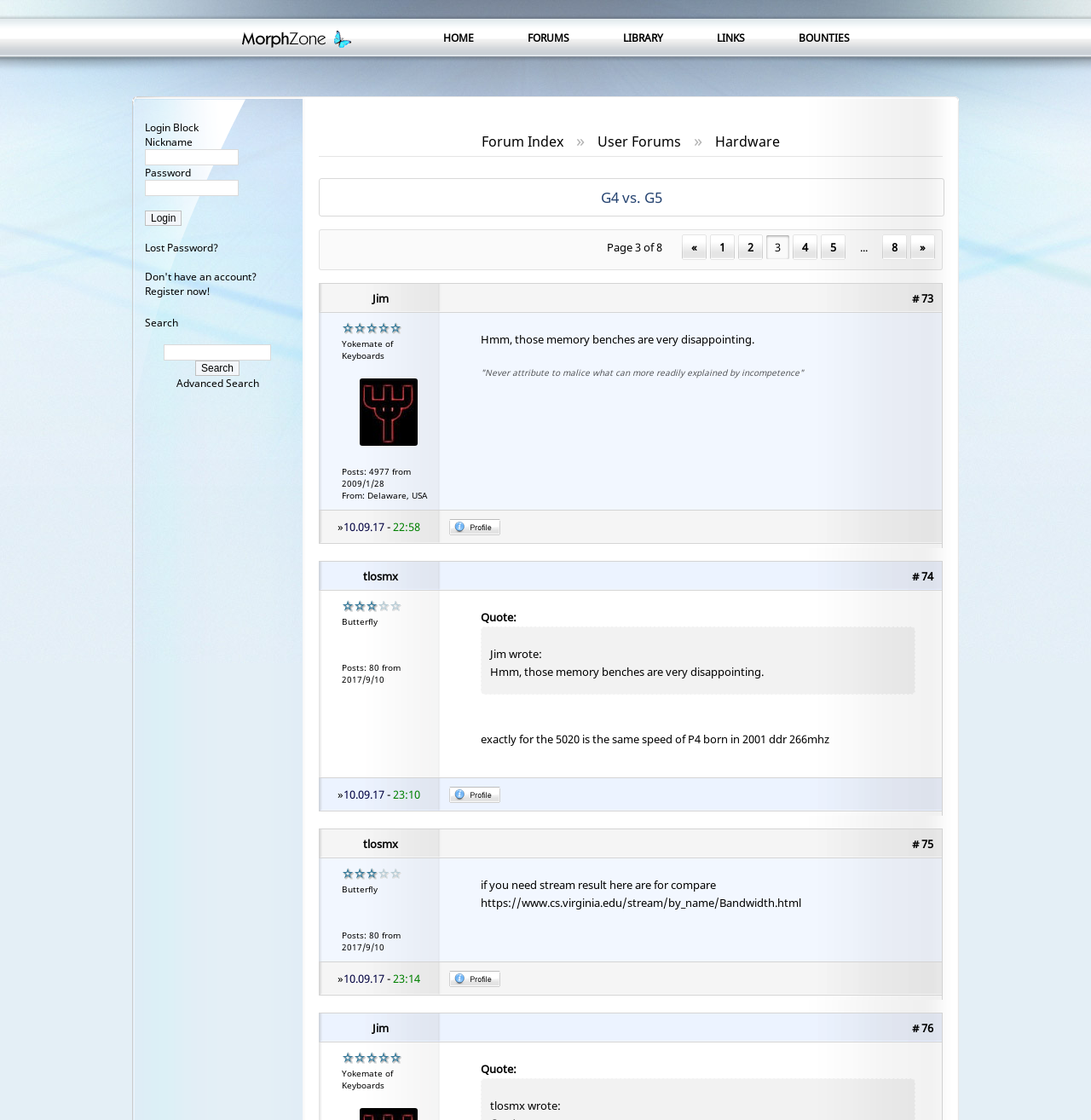Utilize the details in the image to give a detailed response to the question: Who is the author of the first post on this webpage?

The first post on this webpage is attributed to 'Jim', as indicated by the link to 'Jim' above the post, and the text 'Jim wrote:' at the beginning of the post.